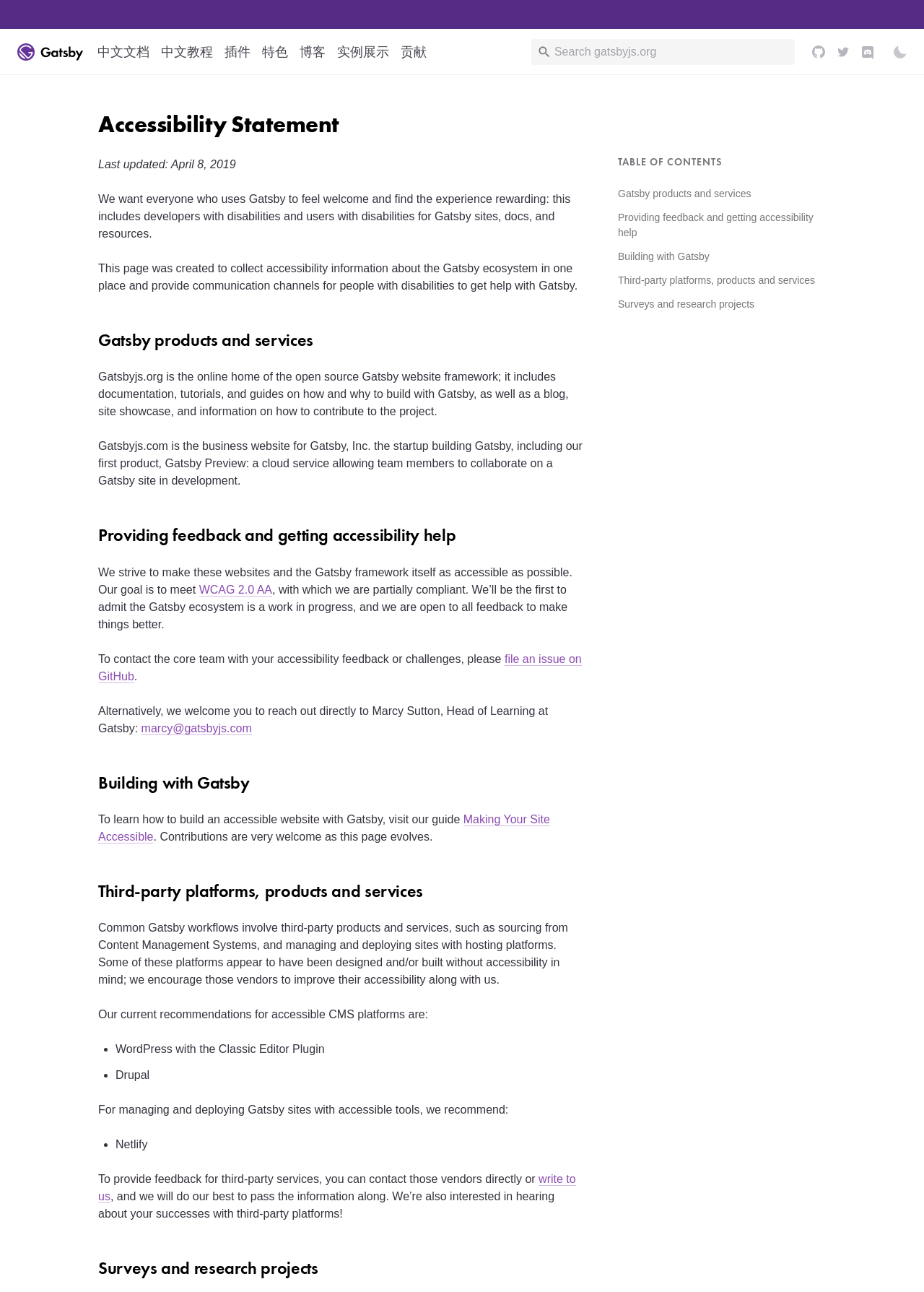Pinpoint the bounding box coordinates for the area that should be clicked to perform the following instruction: "Search gatsbyjs.org".

[0.575, 0.03, 0.86, 0.05]